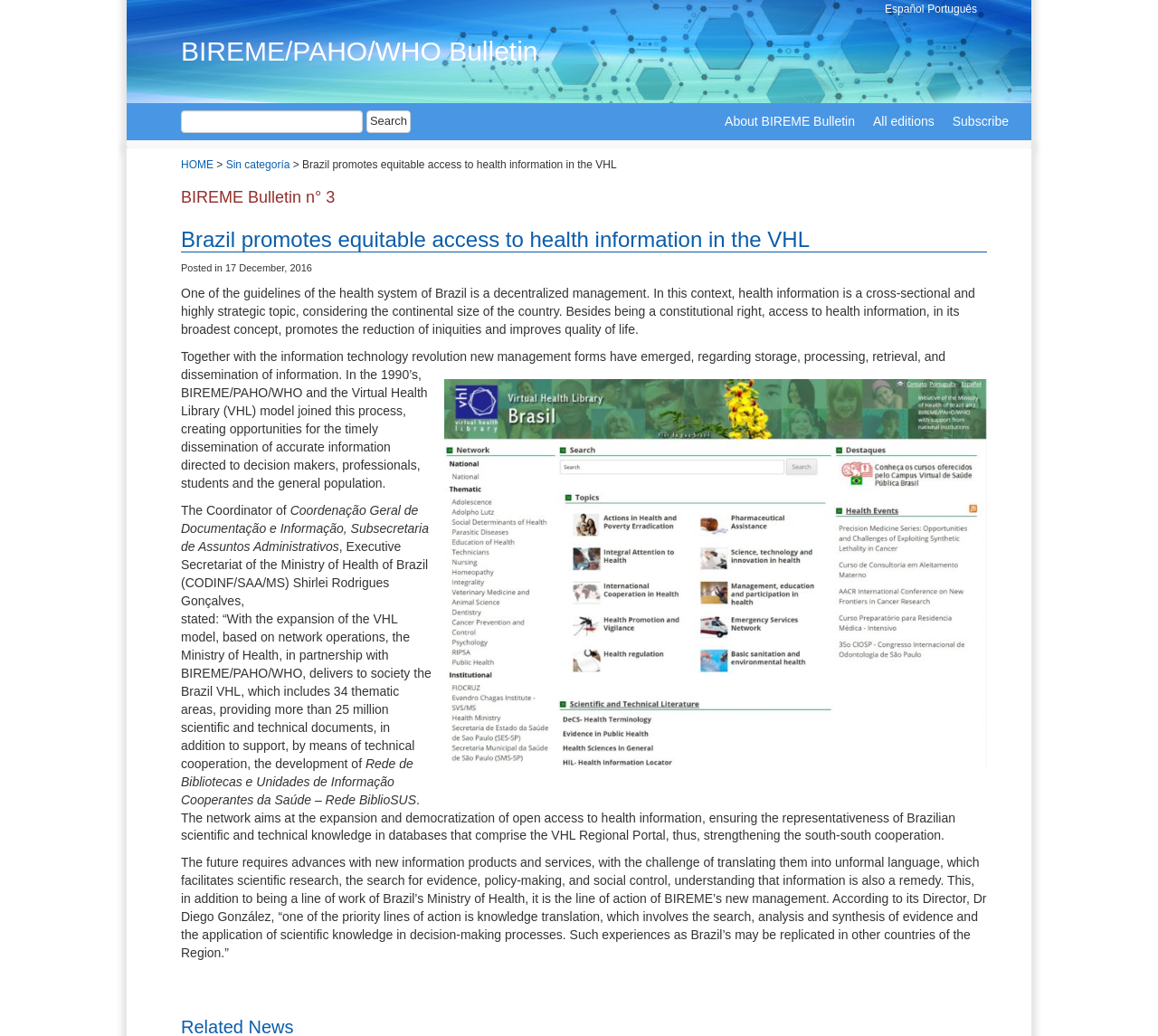Locate the bounding box coordinates of the element you need to click to accomplish the task described by this instruction: "Search for something".

[0.121, 0.107, 0.366, 0.128]